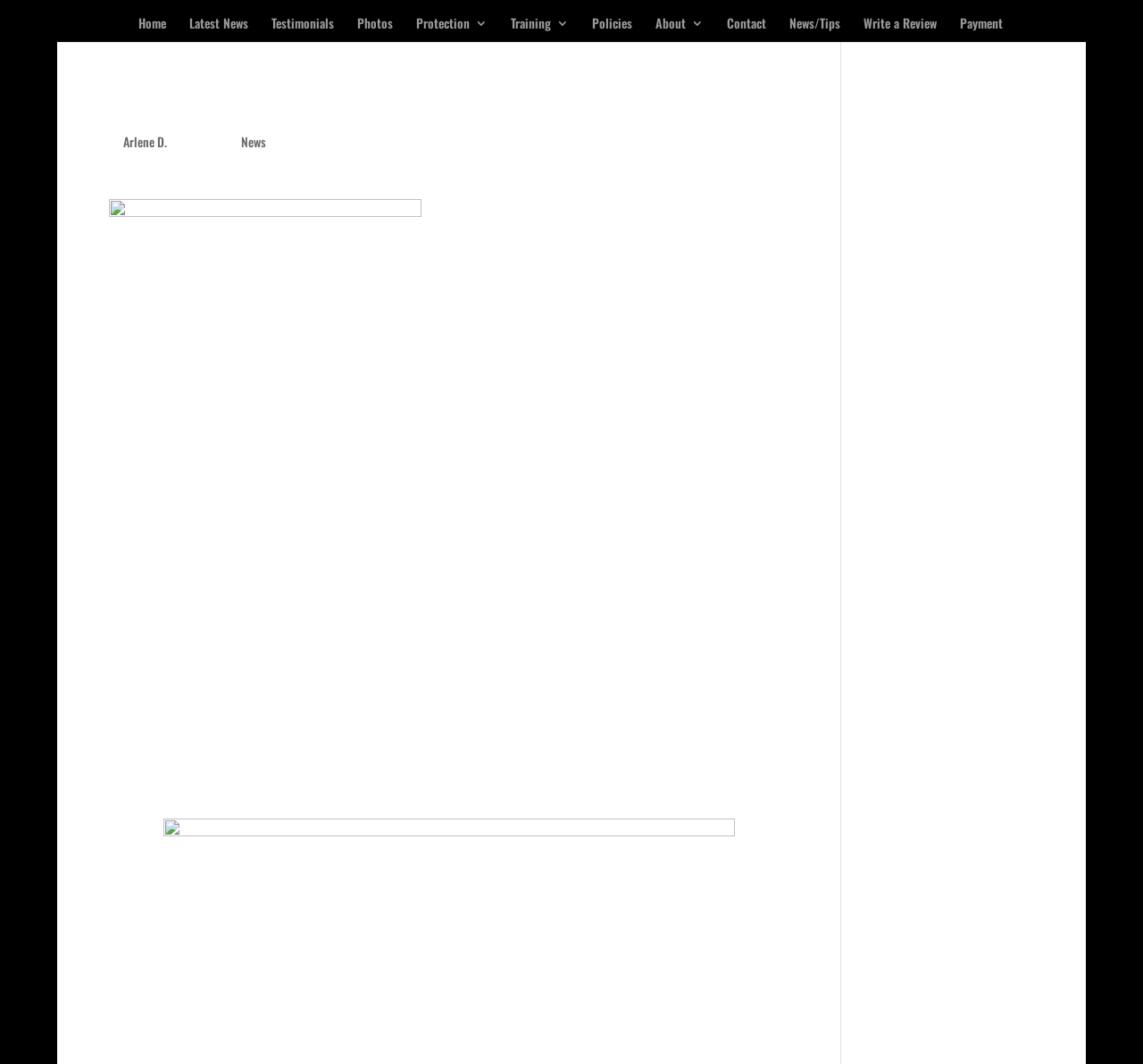What is the topic of the article?
Using the image, answer in one word or phrase.

Dog breeds that steal snacks